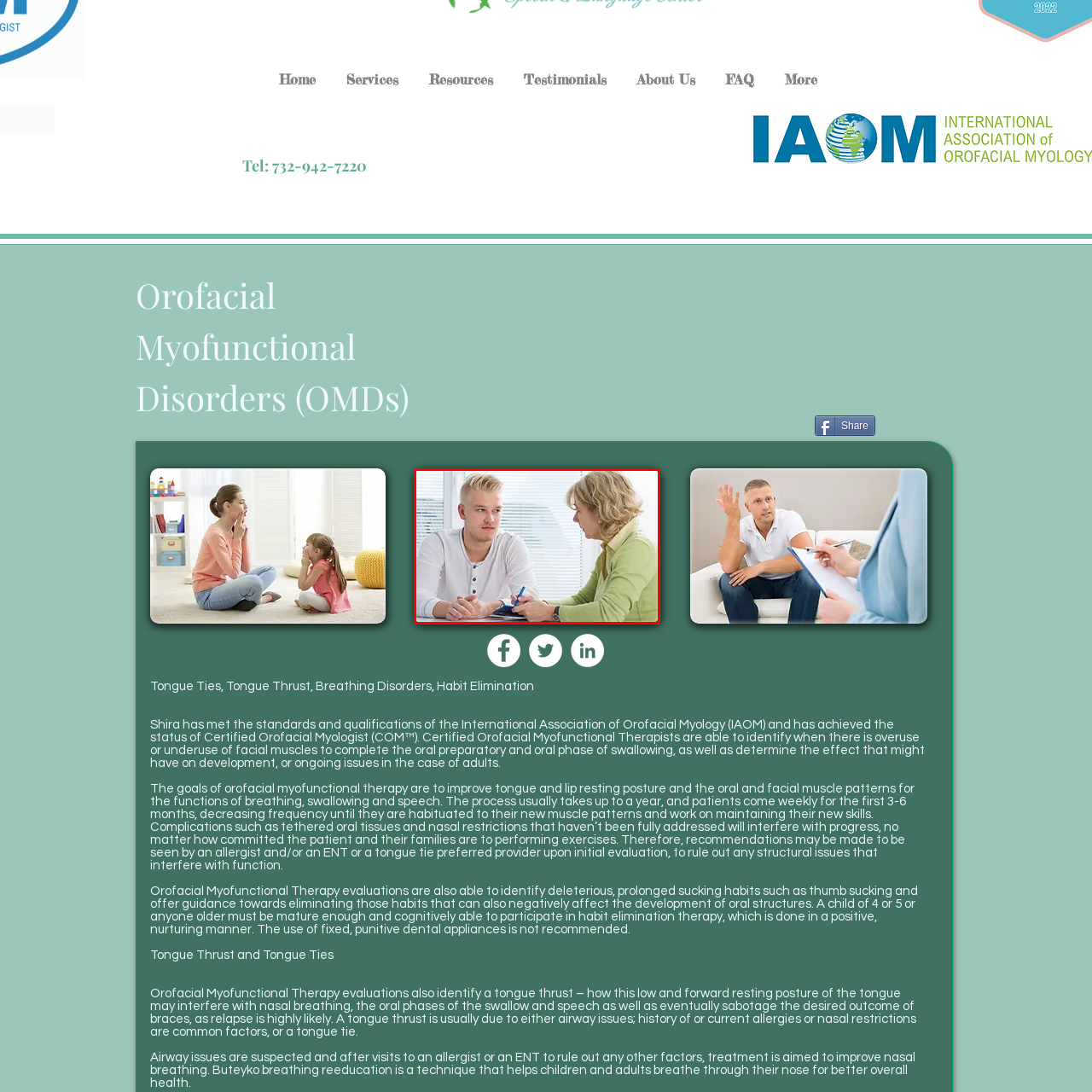What is the source of light in the room?
Observe the image inside the red-bordered box and offer a detailed answer based on the visual details you find.

The room is illuminated with natural light filtering through nearby windows, which enhances the sense of openness and comfort, creating a conducive environment for the therapeutic conversation.